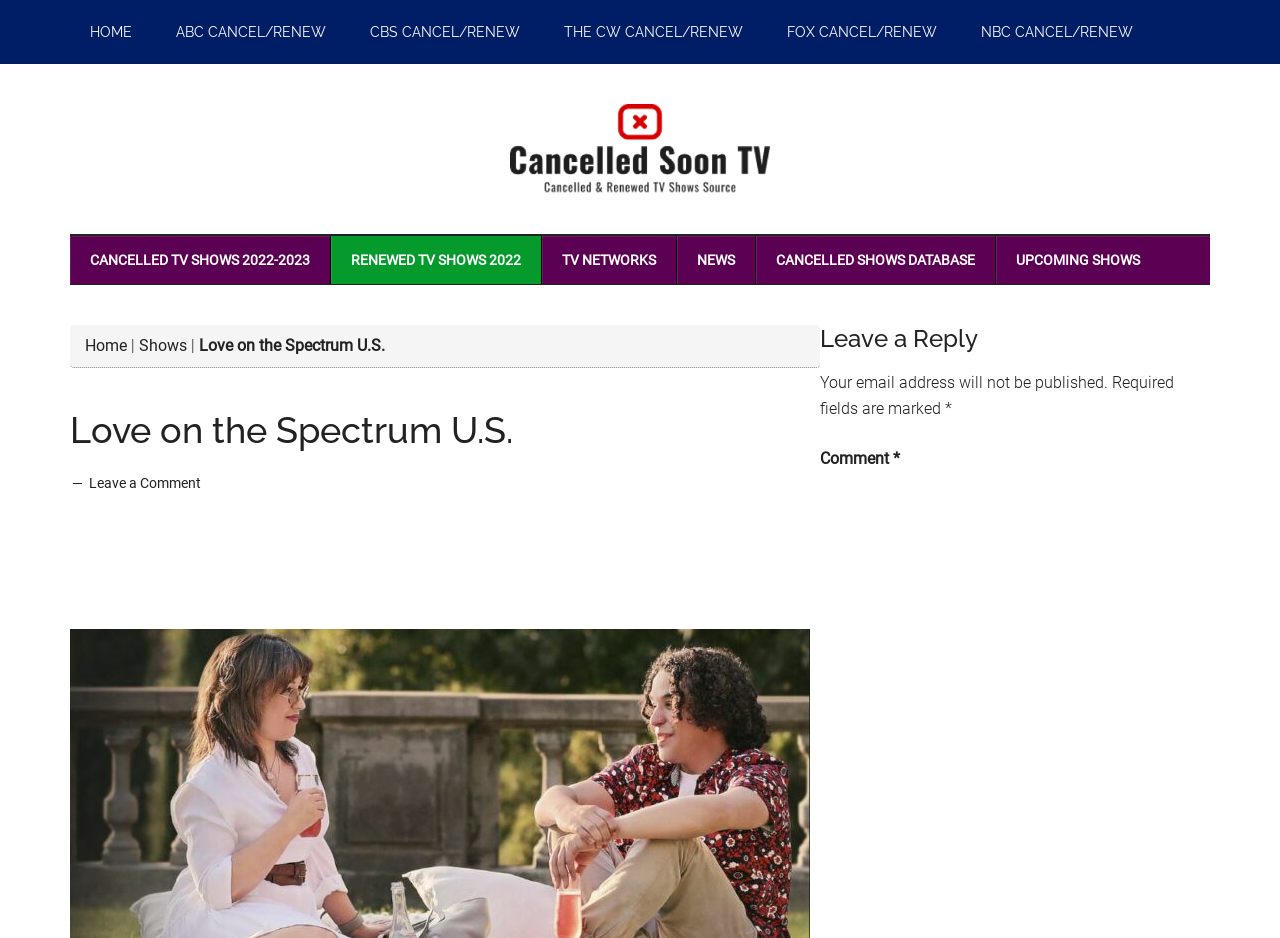Pinpoint the bounding box coordinates of the element you need to click to execute the following instruction: "Click on 'Leave a Comment'". The bounding box should be represented by four float numbers between 0 and 1, in the format [left, top, right, bottom].

[0.07, 0.507, 0.157, 0.524]